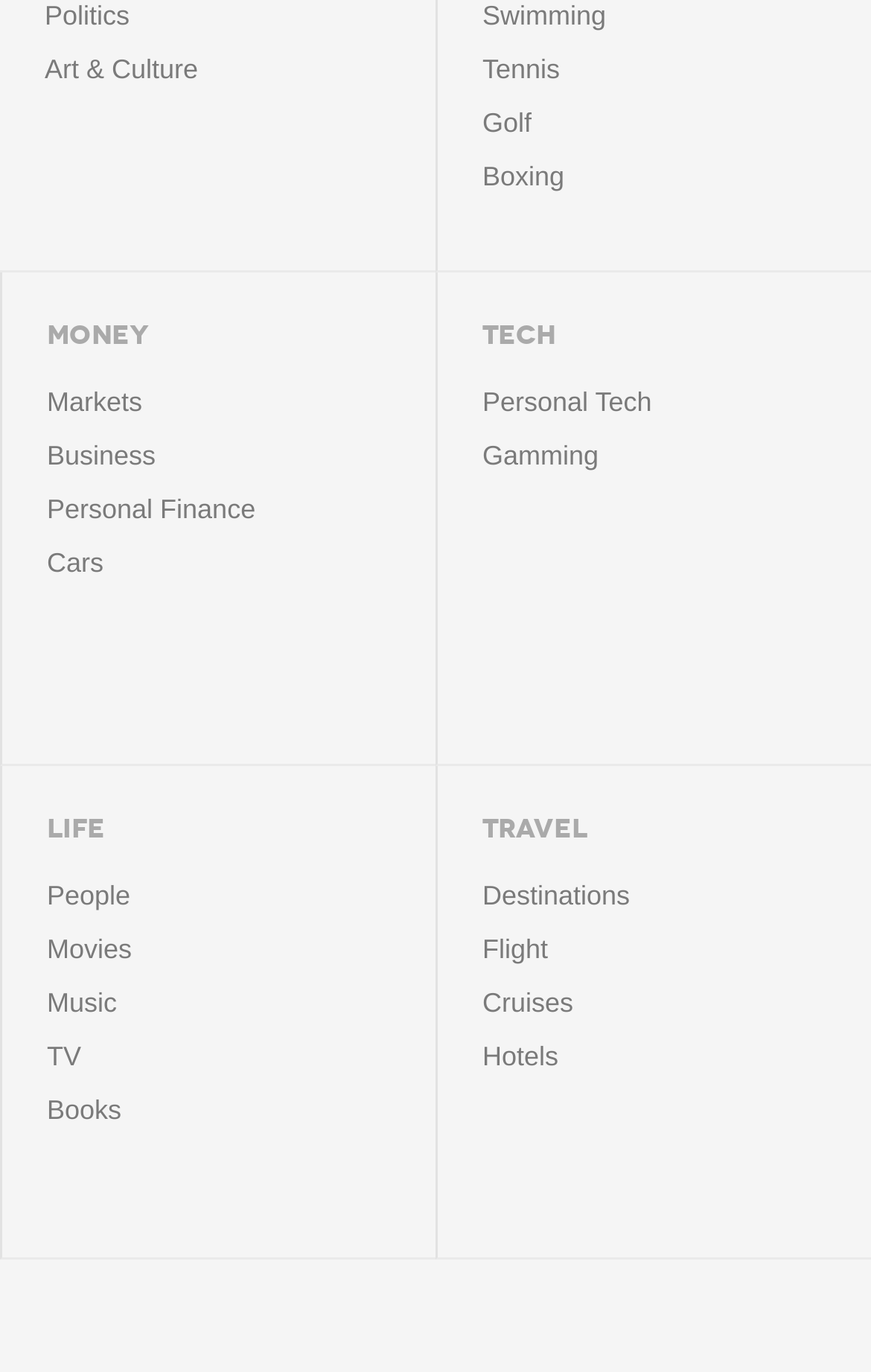Locate the bounding box coordinates of the element that needs to be clicked to carry out the instruction: "Read about People". The coordinates should be given as four float numbers ranging from 0 to 1, i.e., [left, top, right, bottom].

[0.054, 0.634, 0.5, 0.673]